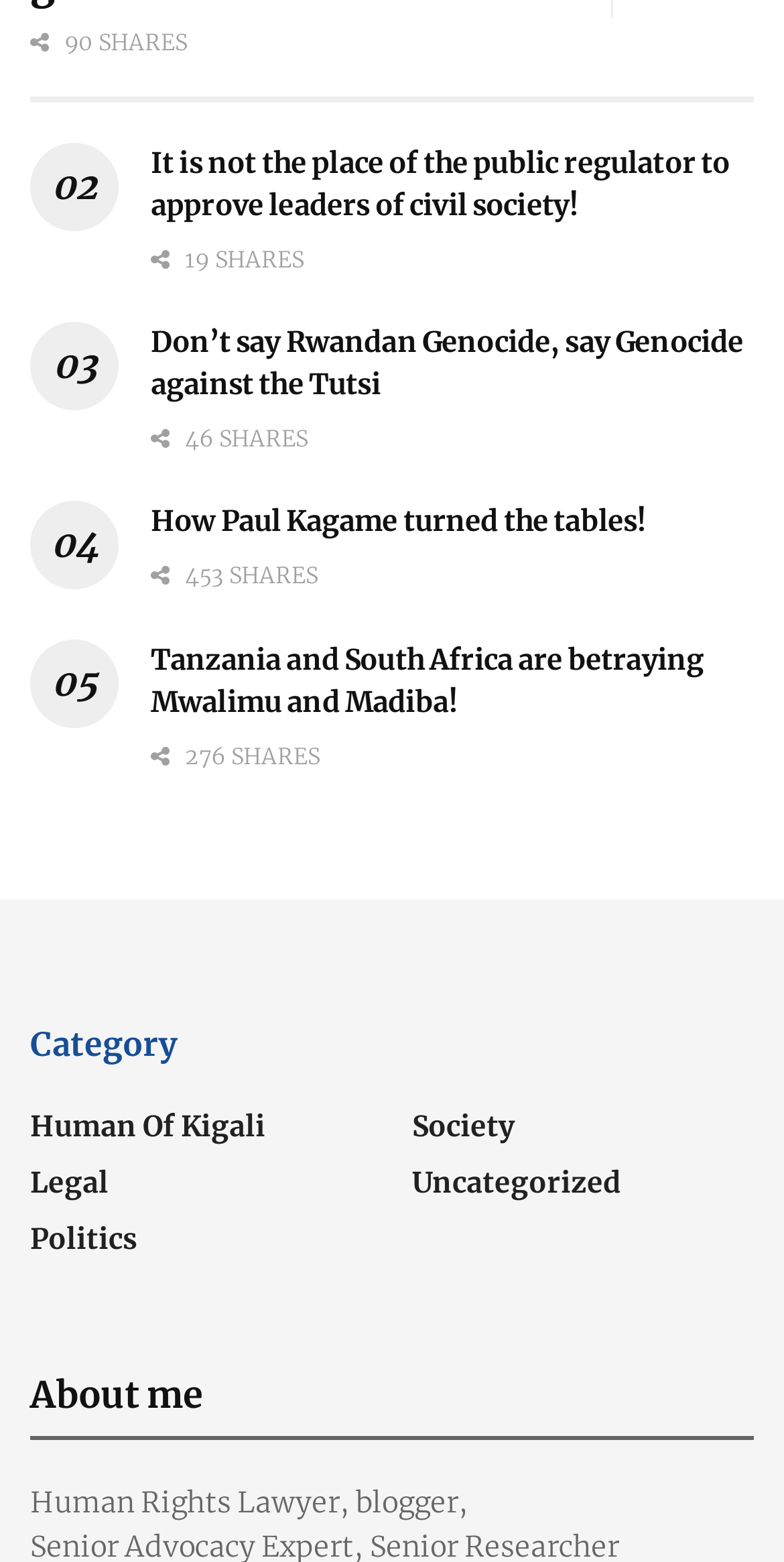Please determine the bounding box coordinates for the UI element described here. Use the format (top-left x, top-left y, bottom-right x, bottom-right y) with values bounded between 0 and 1: Human of Kigali

[0.038, 0.704, 0.338, 0.727]